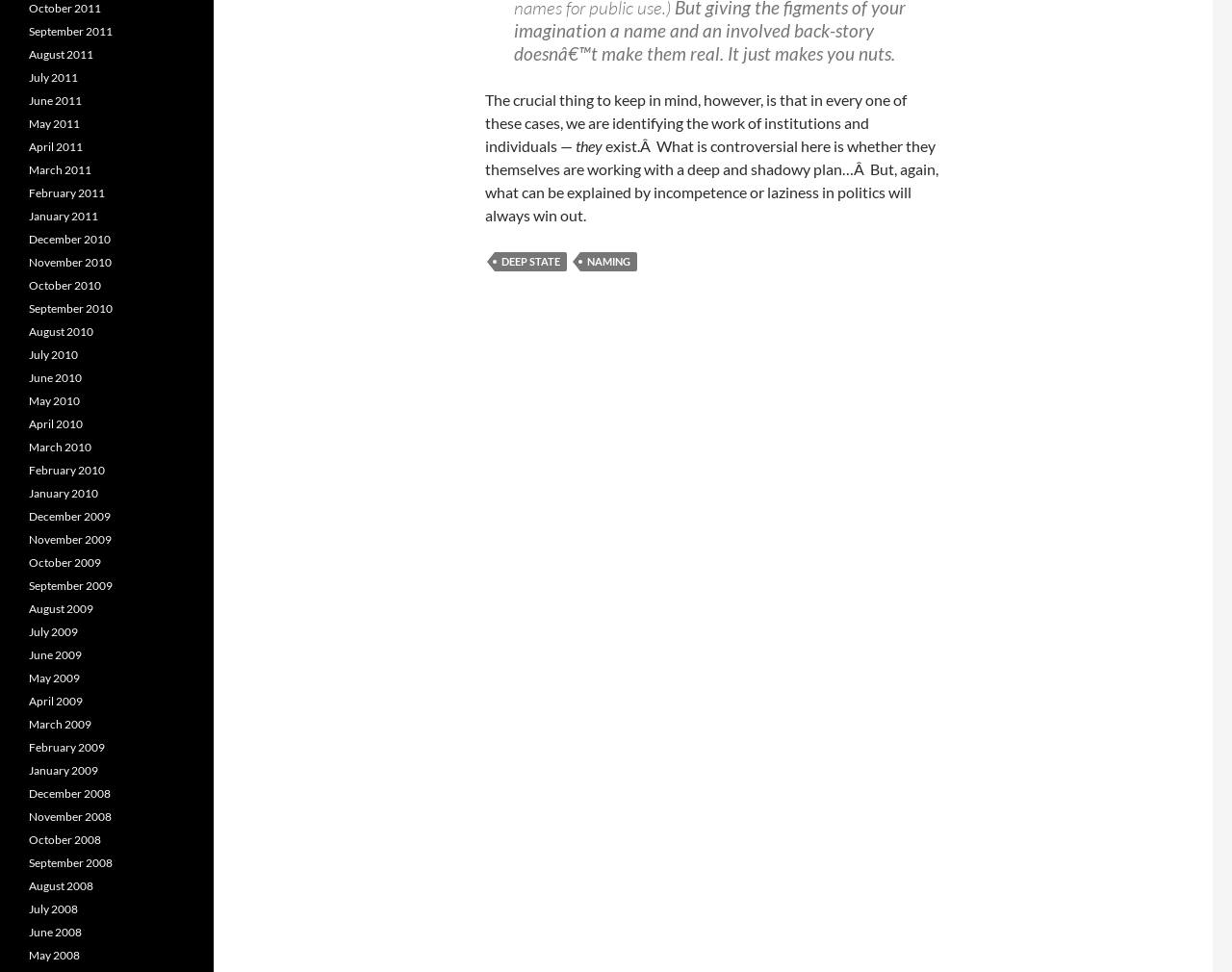Pinpoint the bounding box coordinates of the element to be clicked to execute the instruction: "Click on the 'DEEP STATE' link".

[0.402, 0.259, 0.46, 0.279]